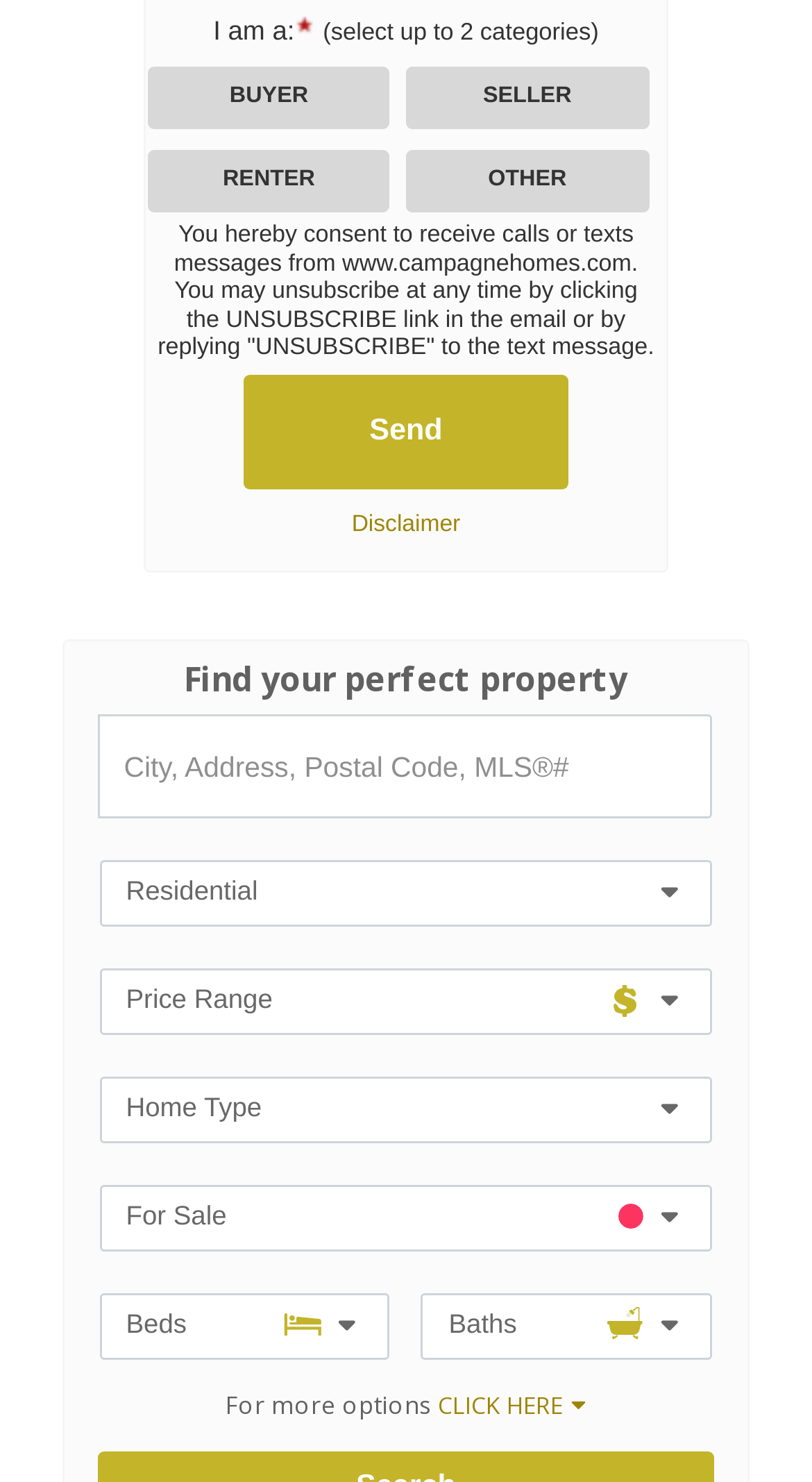Please identify the bounding box coordinates of the area that needs to be clicked to follow this instruction: "Click Send".

[0.3, 0.252, 0.7, 0.33]